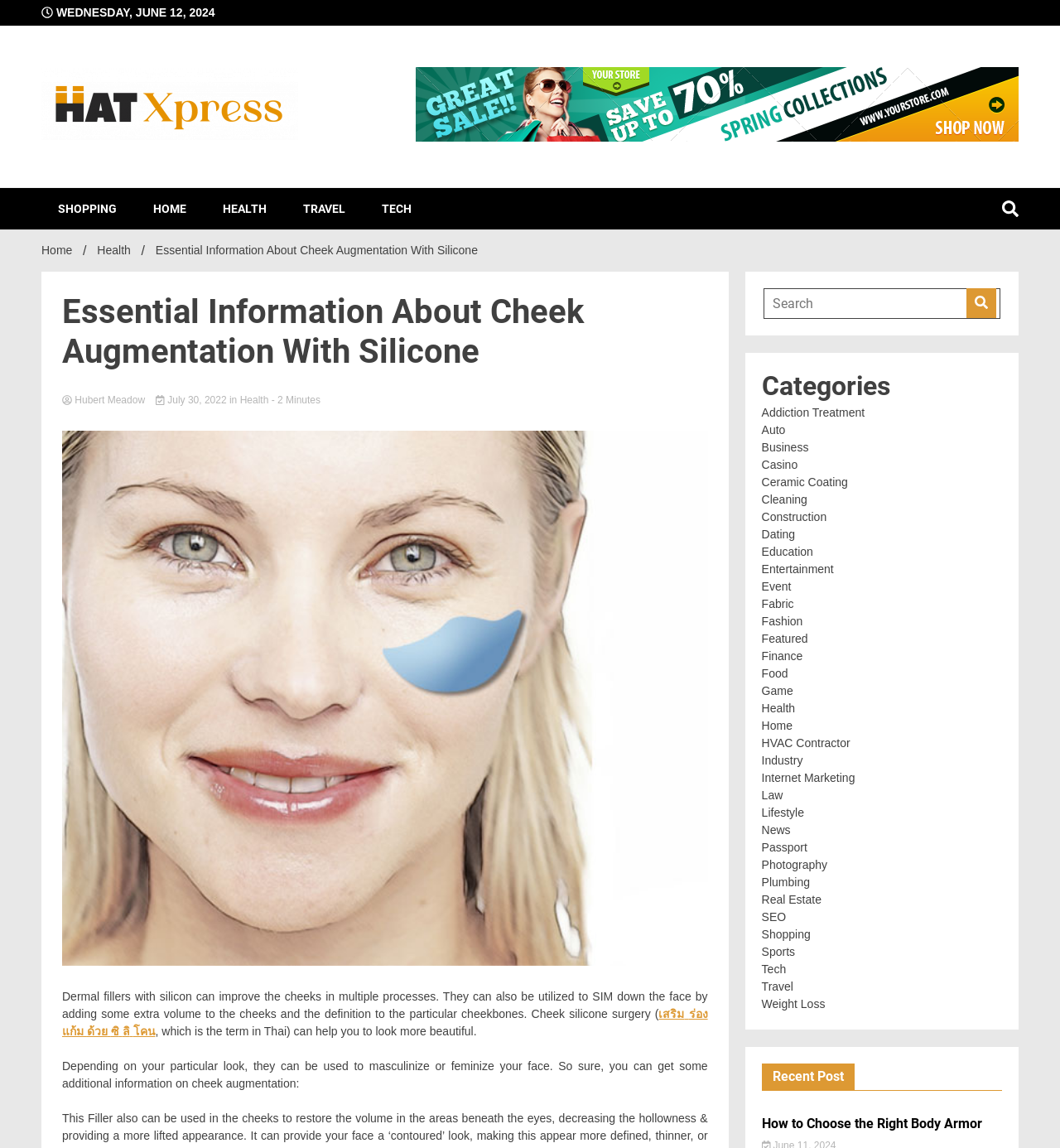Generate a thorough caption detailing the webpage content.

This webpage is about essential information on cheek augmentation with silicone. At the top, there is a navigation bar with links to "SHOPPING", "HOME", "HEALTH", "TRAVEL", and "TECH". Below the navigation bar, there is a breadcrumbs section showing the current page's location, which is "Home / Health / Essential Information About Cheek Augmentation With Silicone".

The main content of the page is divided into two sections. On the left, there is a header section with the title "Essential Information About Cheek Augmentation With Silicone" and a link to the author "Hubert Meadow" and the date "July 30, 2022". Below the header, there is a paragraph of text describing the benefits of cheek augmentation with silicone, including improving the cheeks in multiple processes and adding extra volume to the cheeks and definition to the cheekbones.

On the right, there is a sidebar with a search box and a list of categories, including "Addiction Treatment", "Auto", "Business", and many others. Below the categories, there is a section titled "Recent Post" with a link to an article titled "How to Choose the Right Body Armor".

Throughout the page, there are several images, including a logo at the top and a button at the bottom right corner. The overall layout is organized, with clear headings and concise text.